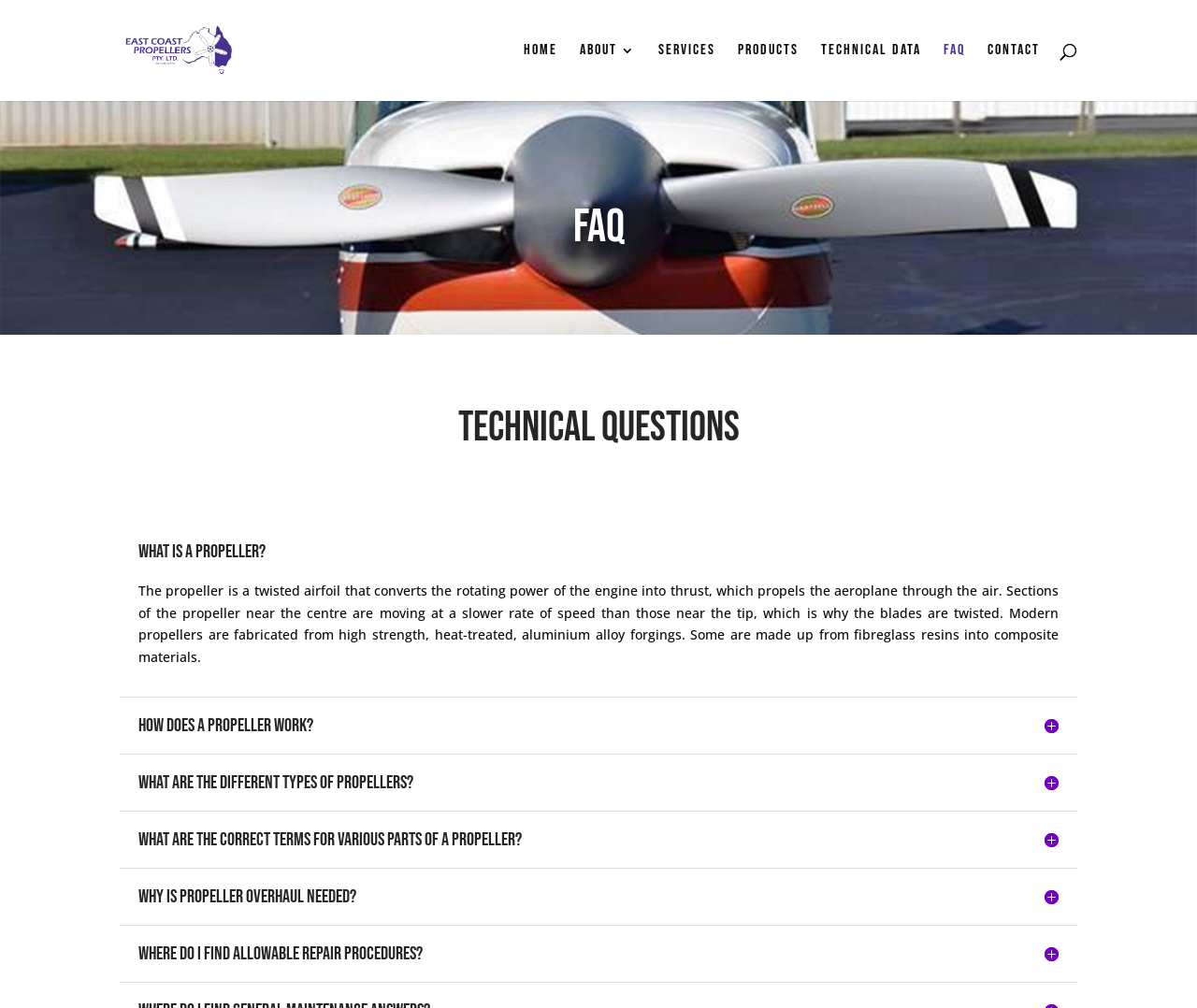Illustrate the webpage thoroughly, mentioning all important details.

The webpage is about Frequently Asked Questions (FAQ) related to aircraft propellers in Sydney, Australia. At the top-left corner, there is a link to "Aircraft Propeller Sydney Australia" accompanied by an image with the same name. 

Below this, there is a navigation menu with links to "Home", "About 3", "Services", "Products", "Technical Data", "FAQ", and "Contact", arranged horizontally from left to right.

In the main content area, there is a search bar at the top. Below the search bar, there is a heading "FAQ" followed by a series of technical questions and answers. The first question is "What is a propeller?" with a detailed explanation of how it works and its components. 

The subsequent questions are "How does a propeller work?", "What are the different types of propellers?", "What are the correct terms for various parts of a propeller?", "Why is propeller overhaul needed?", and "Where do I find allowable repair procedures?". Each question is a heading, and the answers are not provided in the accessibility tree.